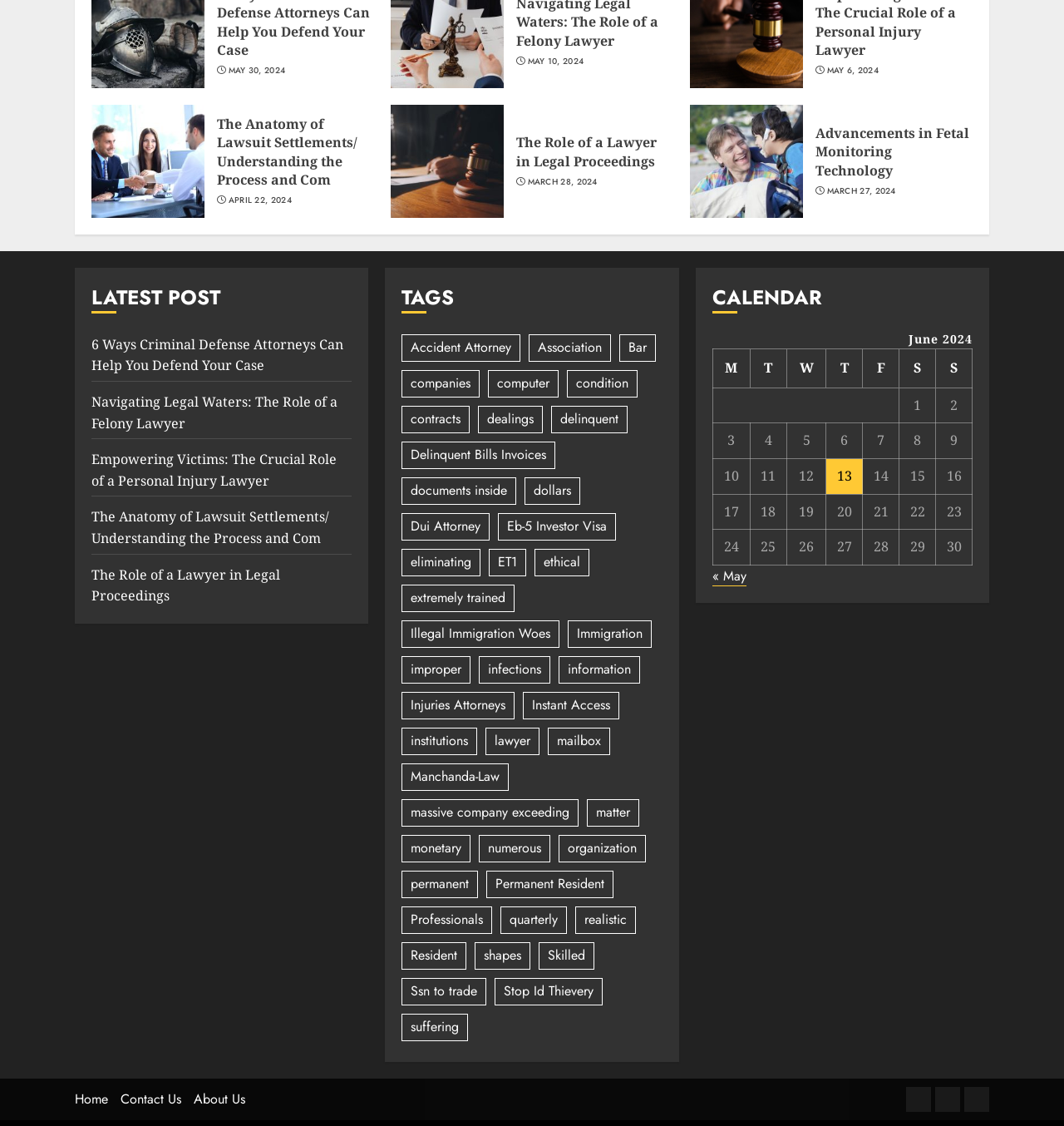Respond to the question below with a concise word or phrase:
How many columns are in the calendar table?

7